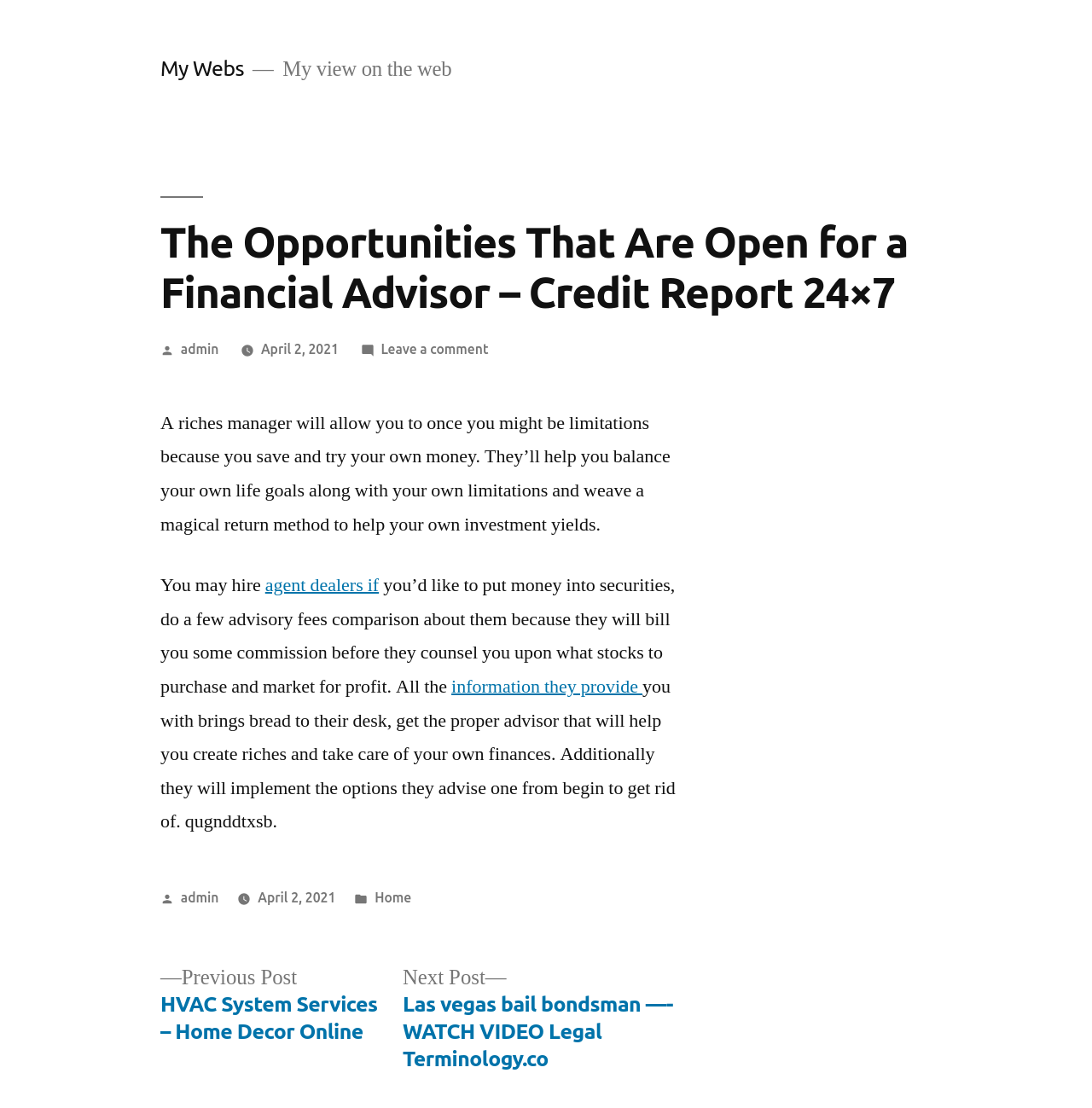Predict the bounding box coordinates of the area that should be clicked to accomplish the following instruction: "Click the 'Contact Us' link". The bounding box coordinates should consist of four float numbers between 0 and 1, i.e., [left, top, right, bottom].

None